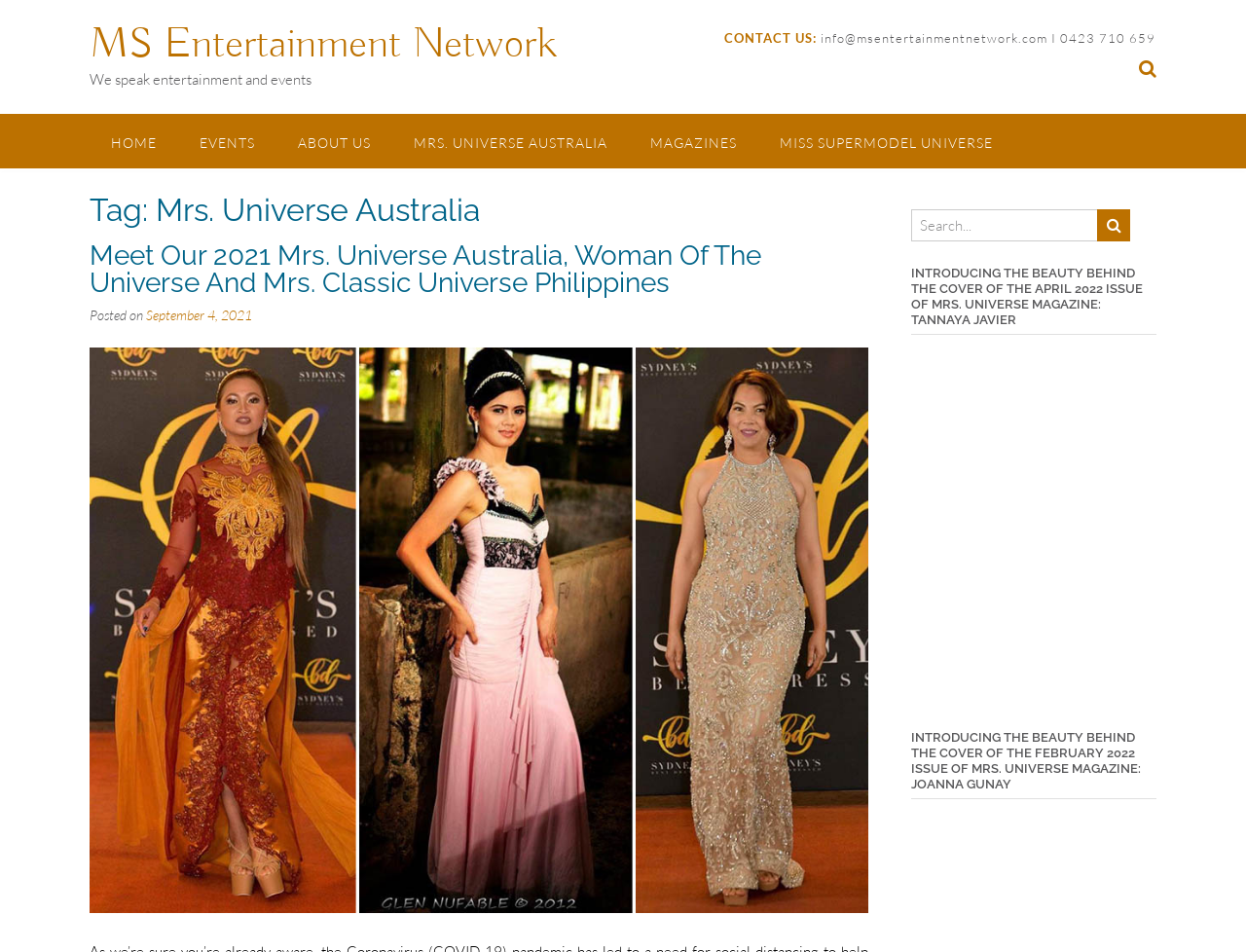How many navigation links are on the top left side of the webpage?
Please use the image to deliver a detailed and complete answer.

On the top left side of the webpage, there are six navigation links: 'HOME', 'EVENTS', 'ABOUT US', 'MRS. UNIVERSE AUSTRALIA', 'MAGAZINES', and 'MISS SUPERMODEL UNIVERSE'.